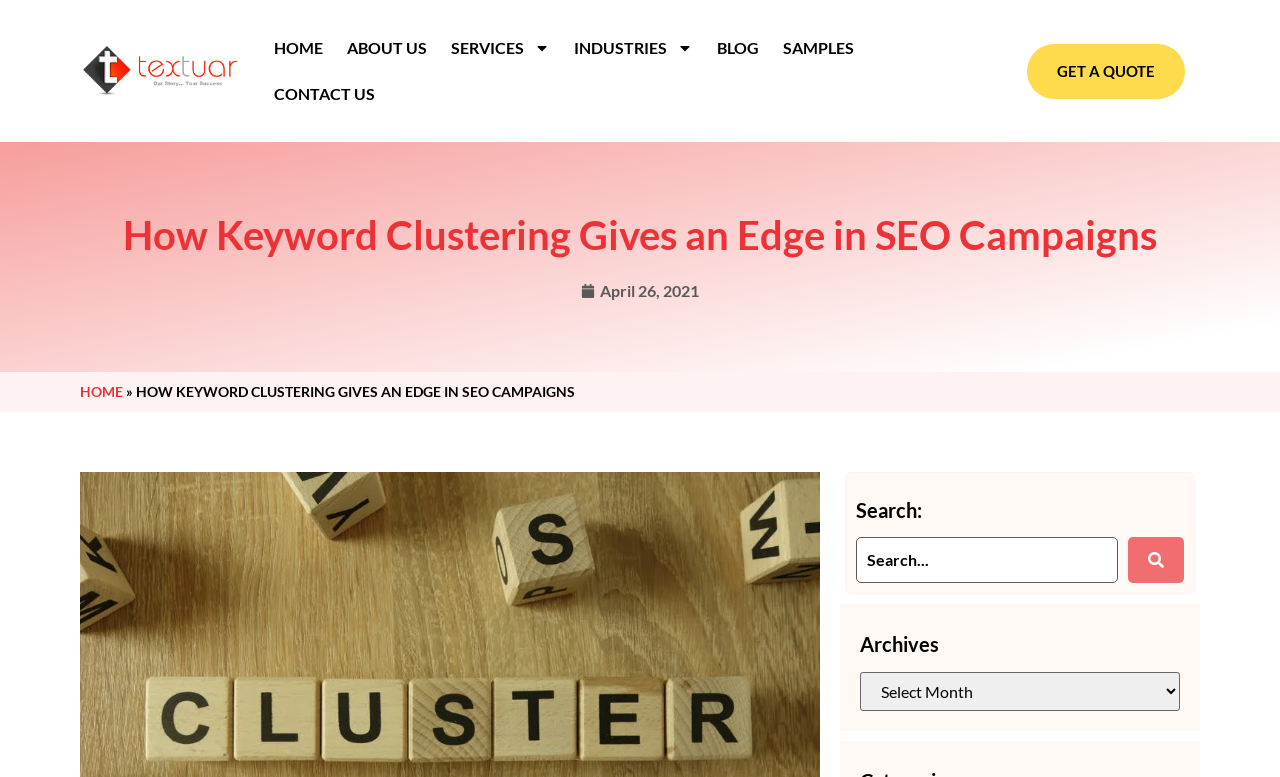Using the description: "Contact us", identify the bounding box of the corresponding UI element in the screenshot.

[0.205, 0.091, 0.303, 0.151]